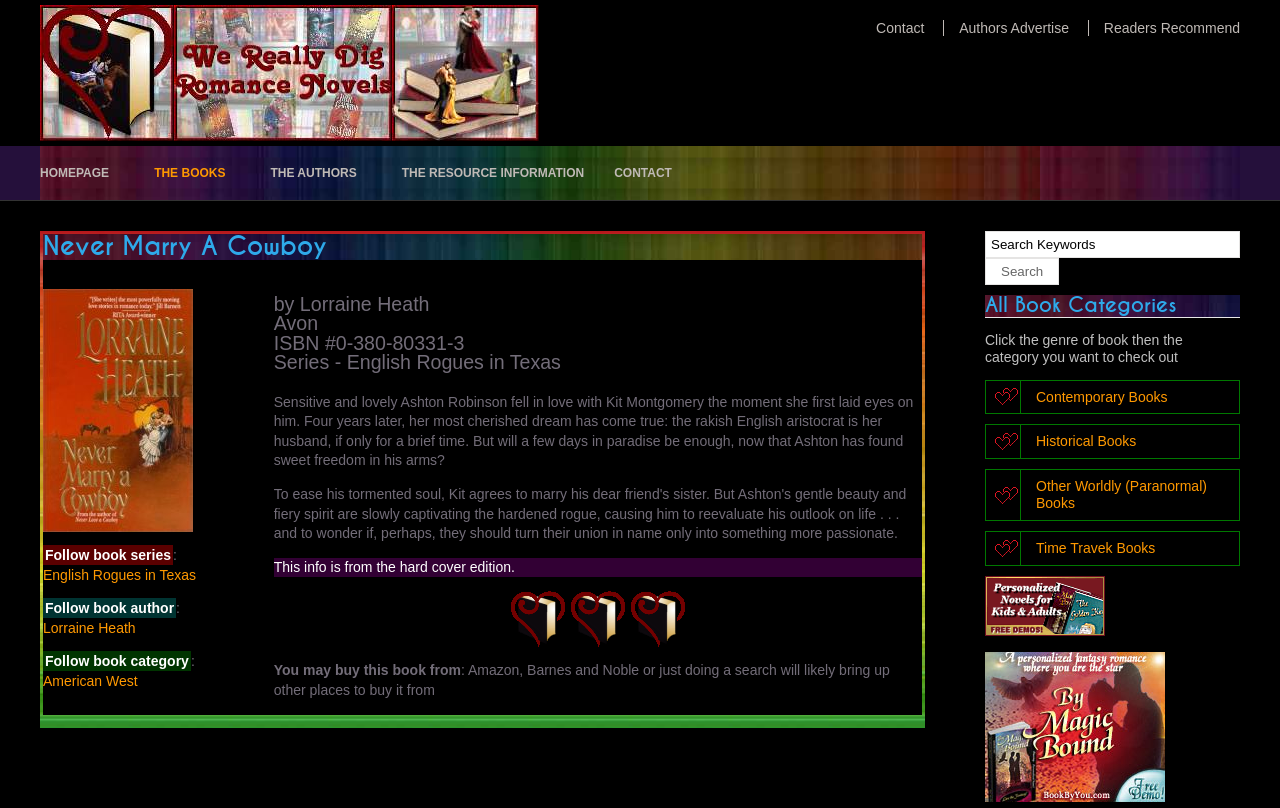Determine the bounding box coordinates for the HTML element described here: "title="We Really Dig Romance Novels"".

[0.031, 0.069, 0.421, 0.105]